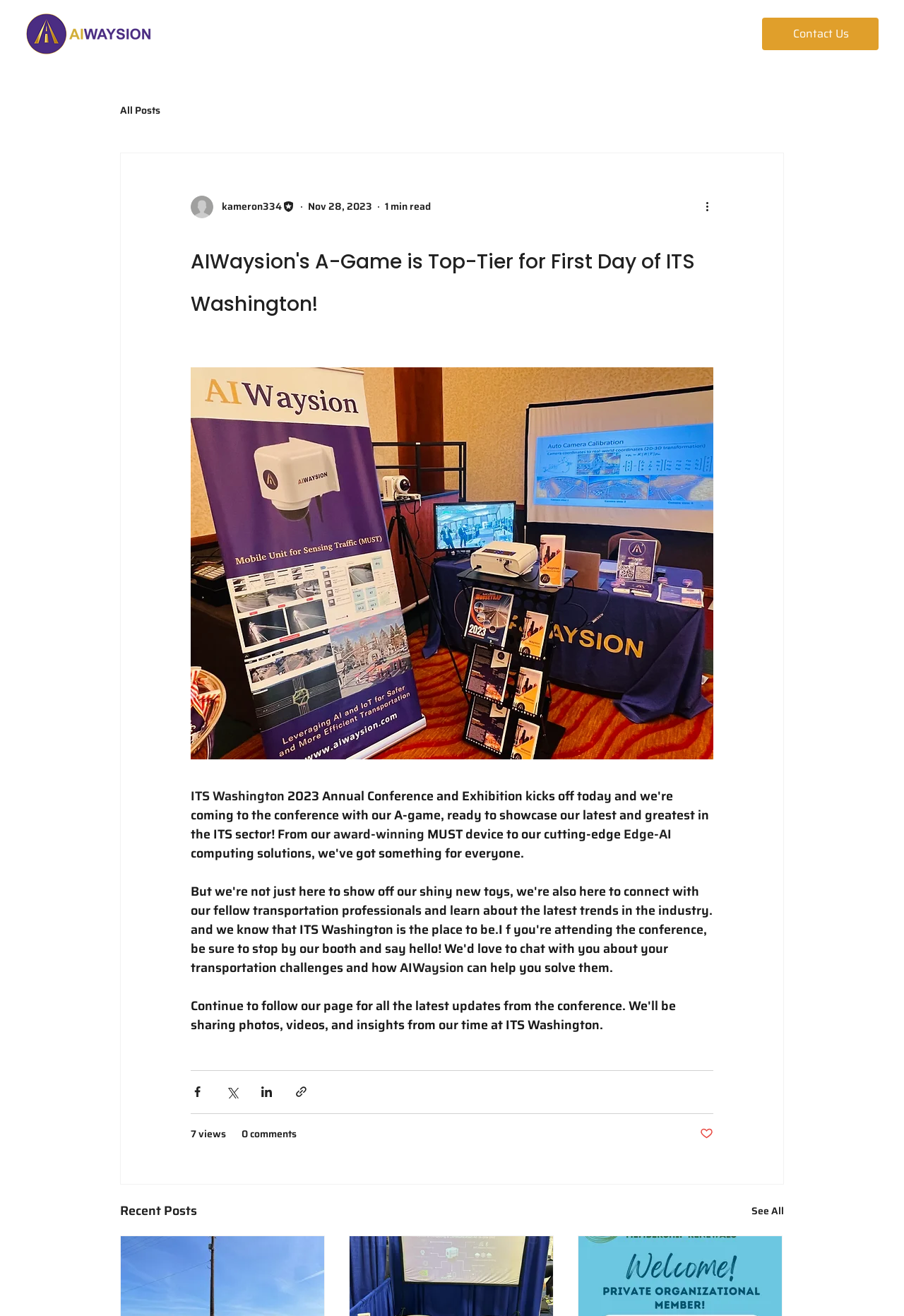Locate the bounding box coordinates of the area you need to click to fulfill this instruction: 'Click the AIWaysion logo'. The coordinates must be in the form of four float numbers ranging from 0 to 1: [left, top, right, bottom].

[0.028, 0.01, 0.168, 0.042]